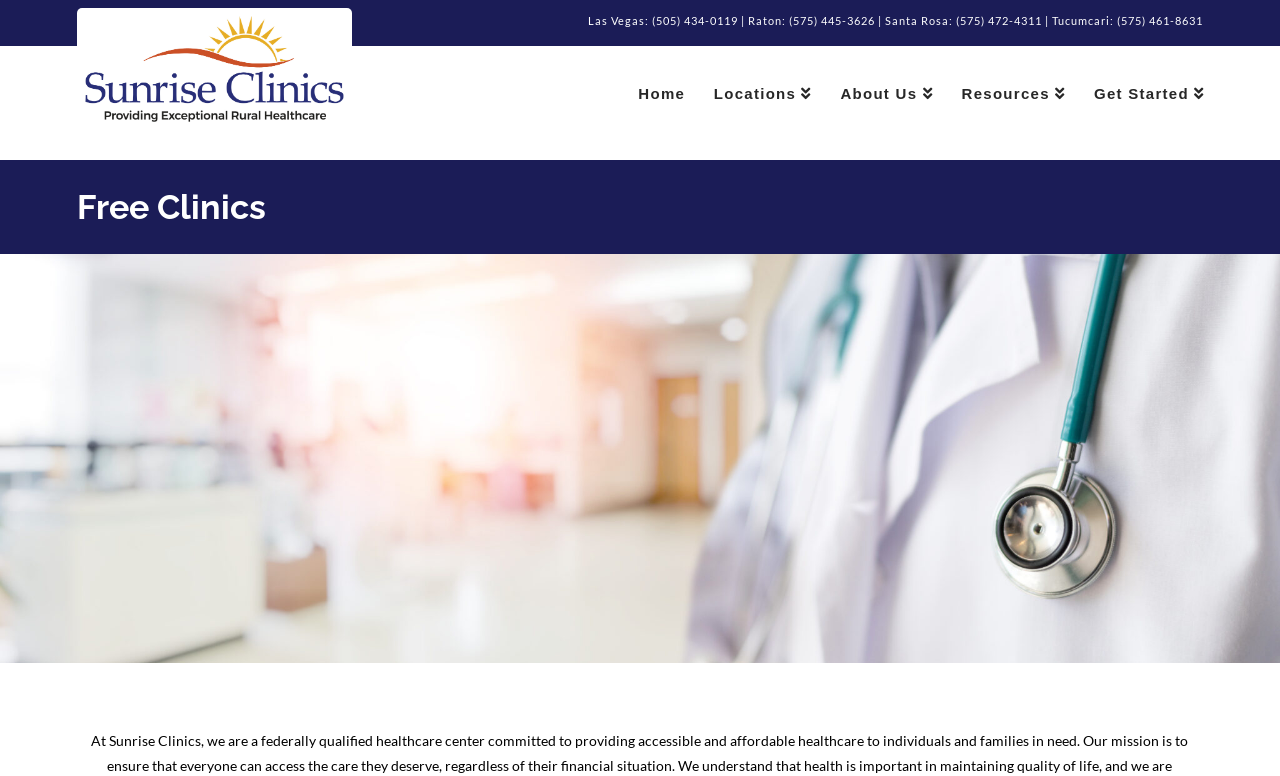Carefully examine the image and provide an in-depth answer to the question: What is the vertical position of the 'Get Started' link?

I compared the y1 and y2 coordinates of the 'Get Started' link and the 'Resources' link, and found that the 'Get Started' link has a larger y1 value, which means it is positioned below the 'Resources' link.